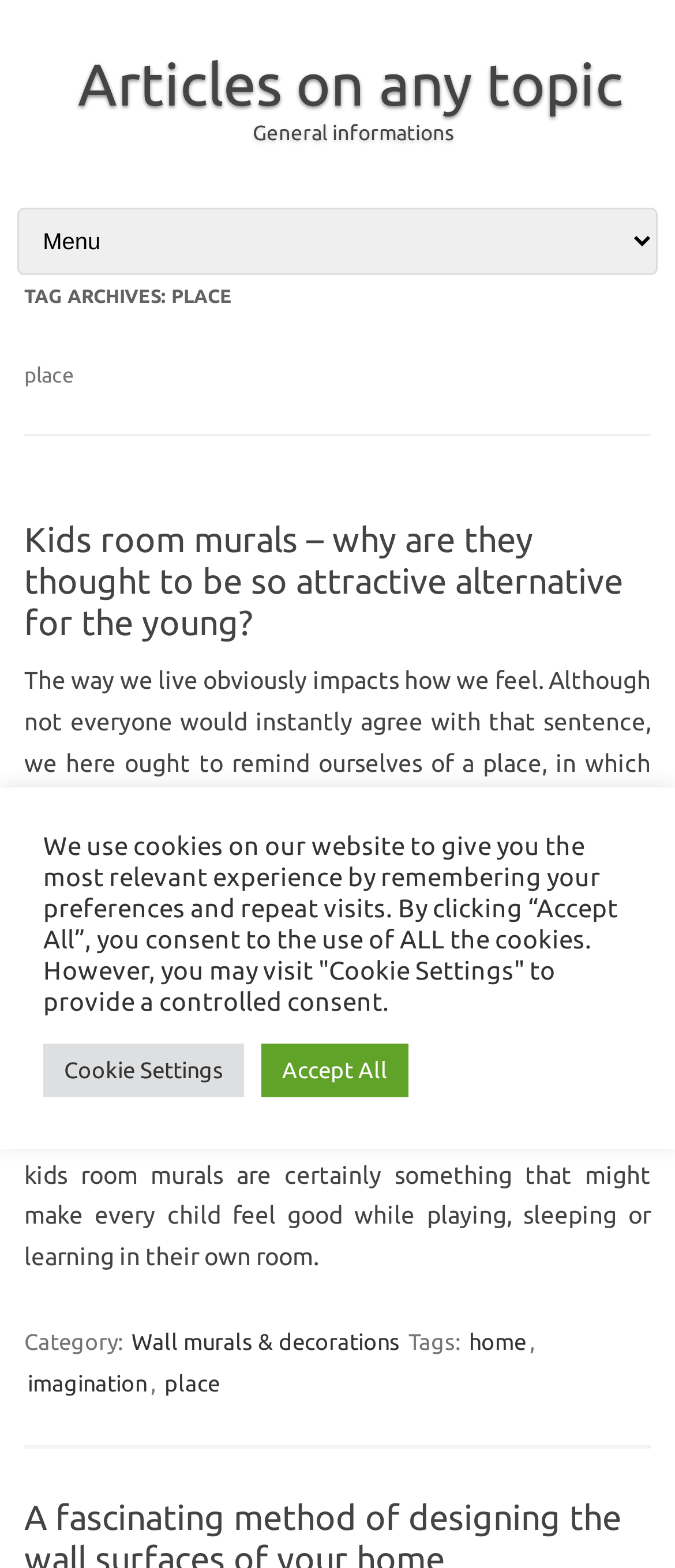Answer the question with a single word or phrase: 
What is the tag of the article?

place